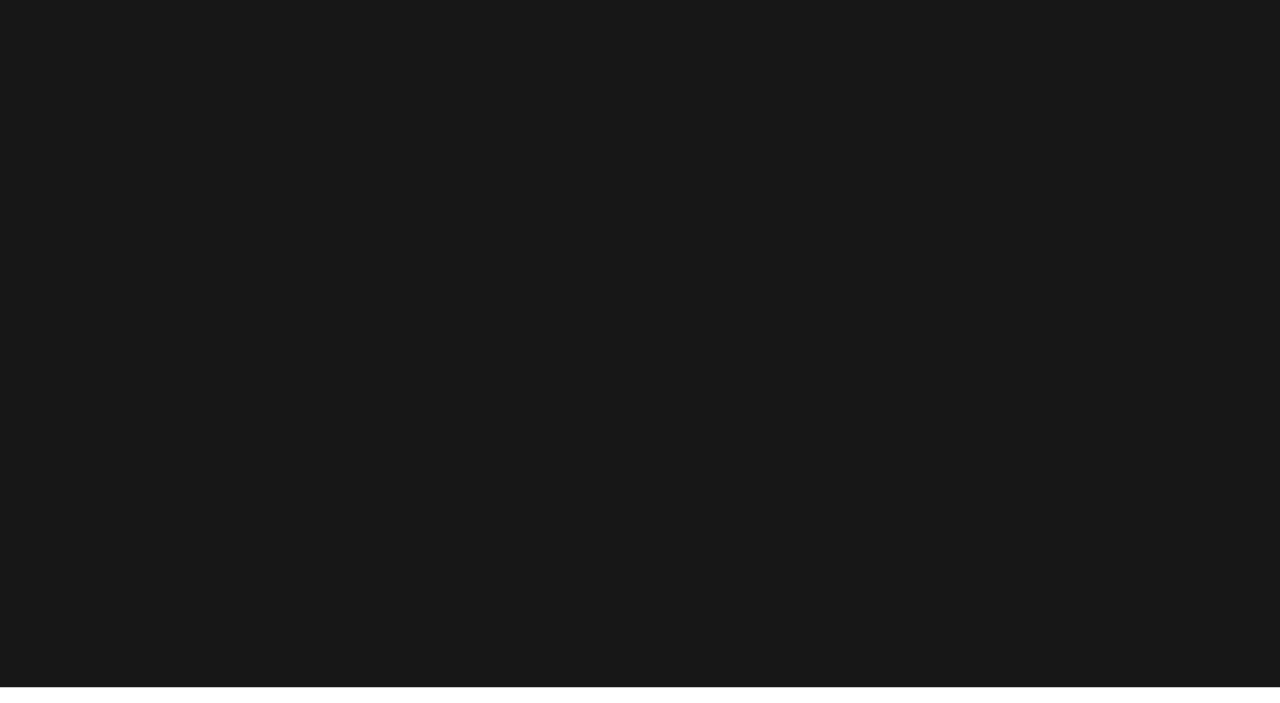Determine the bounding box coordinates in the format (top-left x, top-left y, bottom-right x, bottom-right y). Ensure all values are floating point numbers between 0 and 1. Identify the bounding box of the UI element described by: Telehealth

None